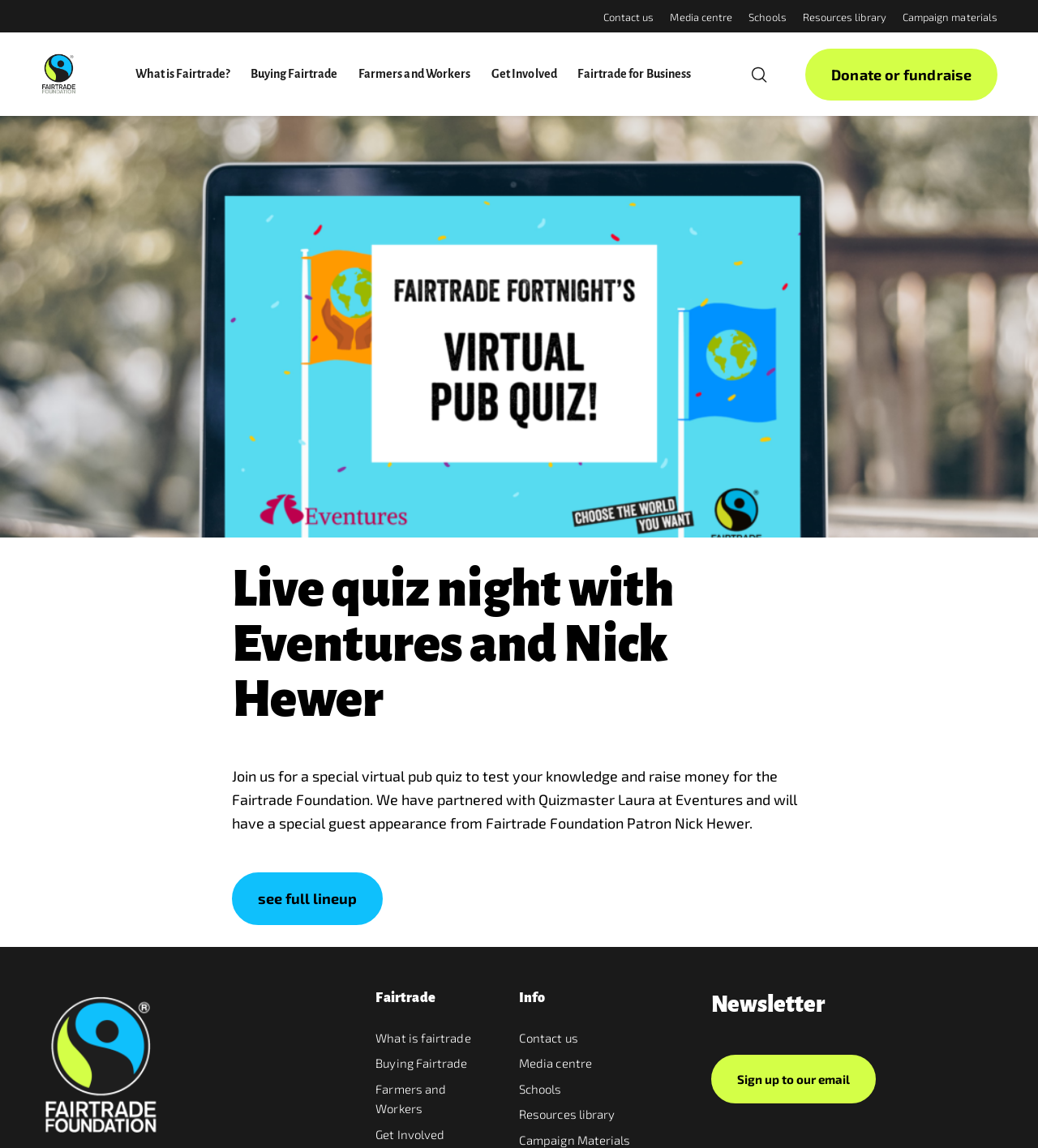Locate the bounding box coordinates of the area that needs to be clicked to fulfill the following instruction: "Toggle search bar". The coordinates should be in the format of four float numbers between 0 and 1, namely [left, top, right, bottom].

[0.722, 0.056, 0.741, 0.073]